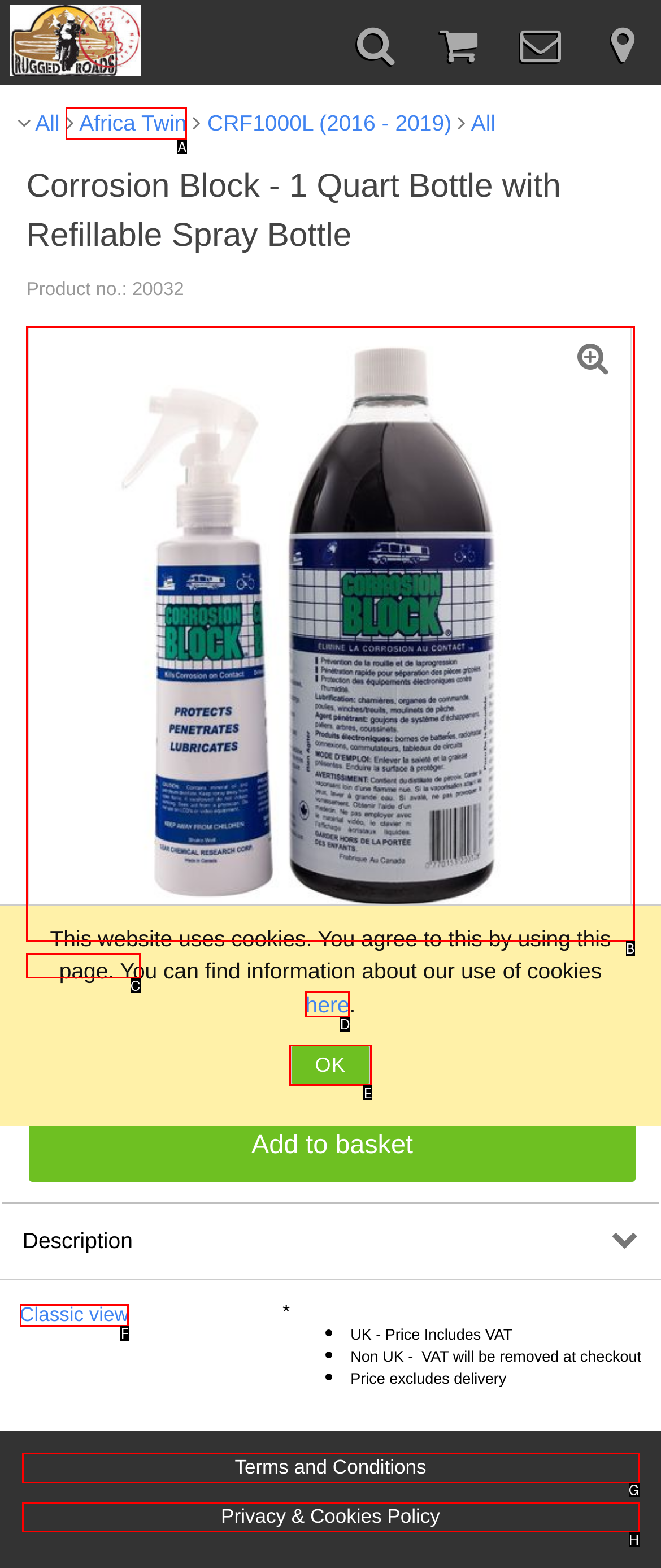Find the HTML element to click in order to complete this task: Check the price
Answer with the letter of the correct option.

C